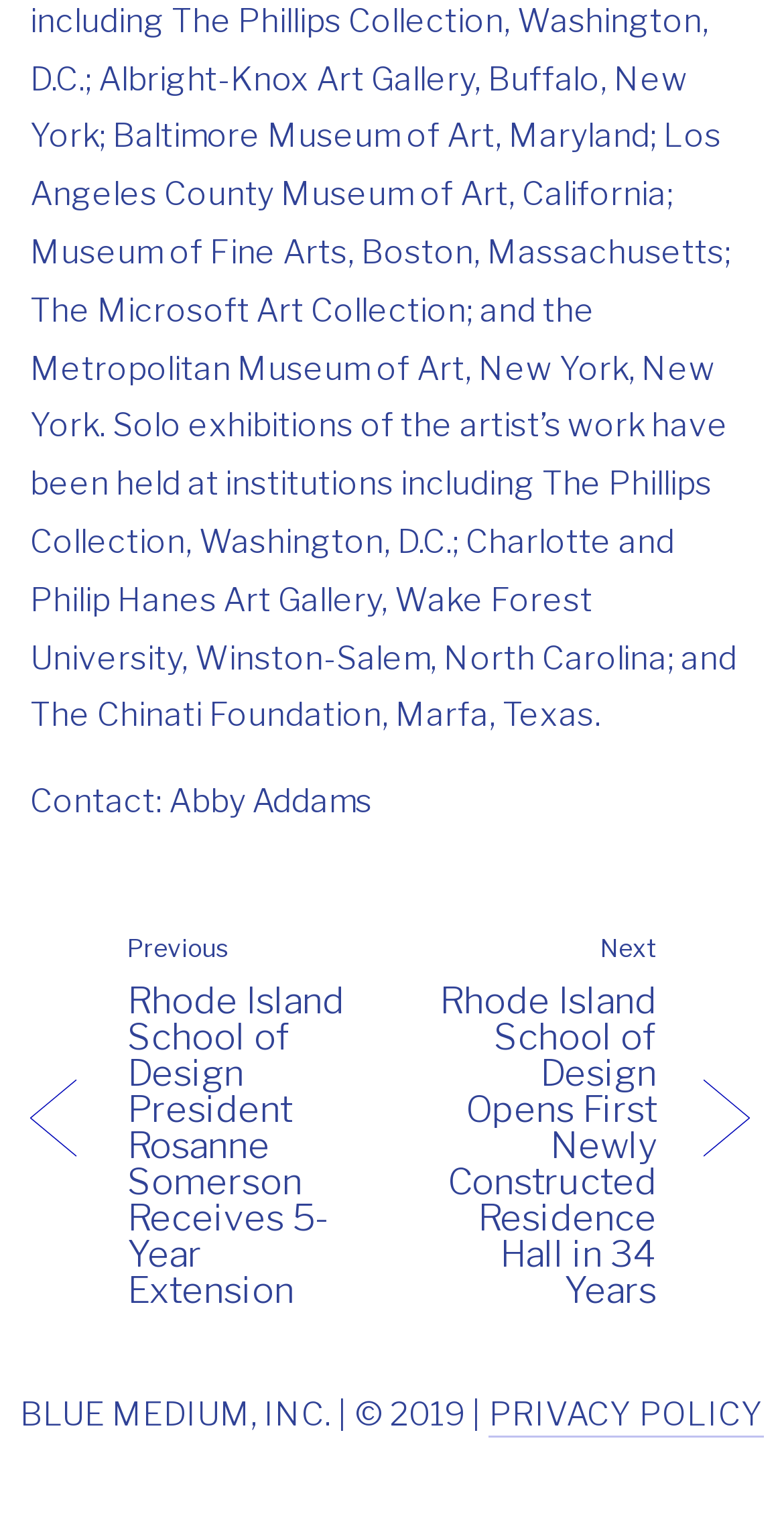Who is the contact person?
Make sure to answer the question with a detailed and comprehensive explanation.

The contact person is mentioned in the top section of the webpage, where it says 'Contact: Abby Addams'.